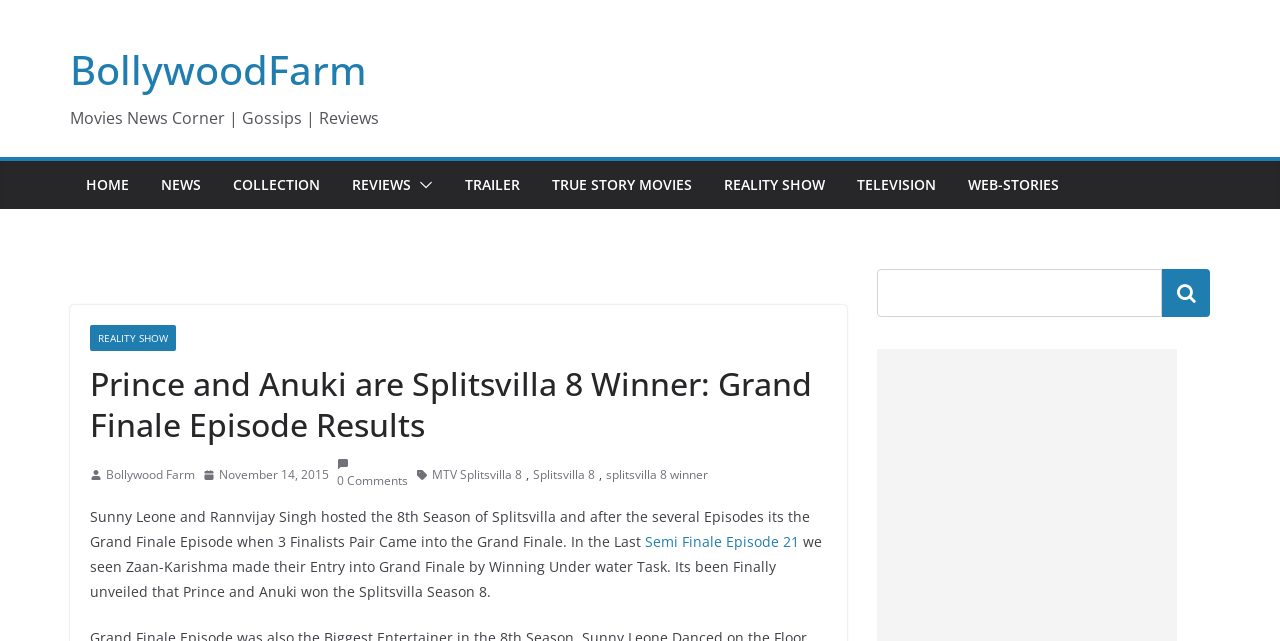Pinpoint the bounding box coordinates of the element that must be clicked to accomplish the following instruction: "Read about MTV Splitsvilla 8". The coordinates should be in the format of four float numbers between 0 and 1, i.e., [left, top, right, bottom].

[0.338, 0.724, 0.408, 0.758]